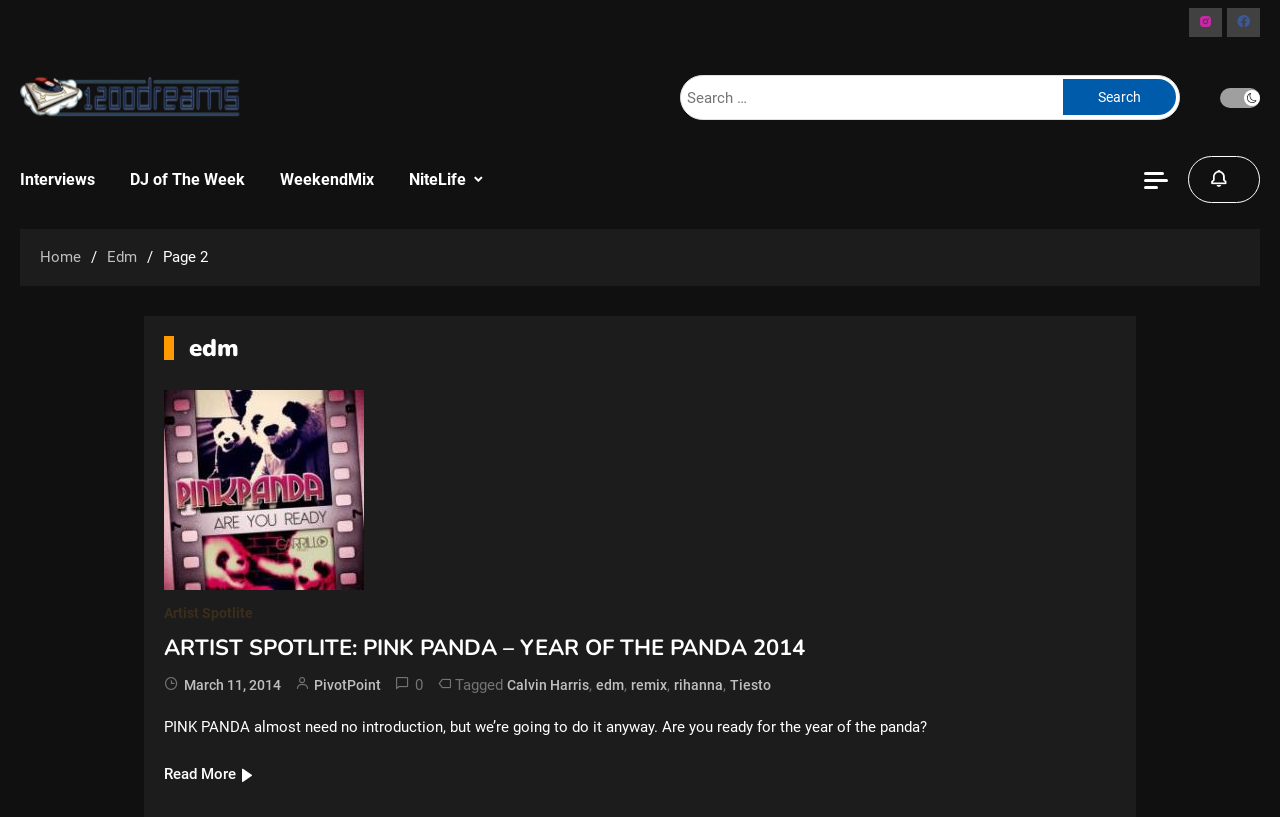Kindly determine the bounding box coordinates for the clickable area to achieve the given instruction: "View DJ of The Week".

[0.102, 0.184, 0.203, 0.256]